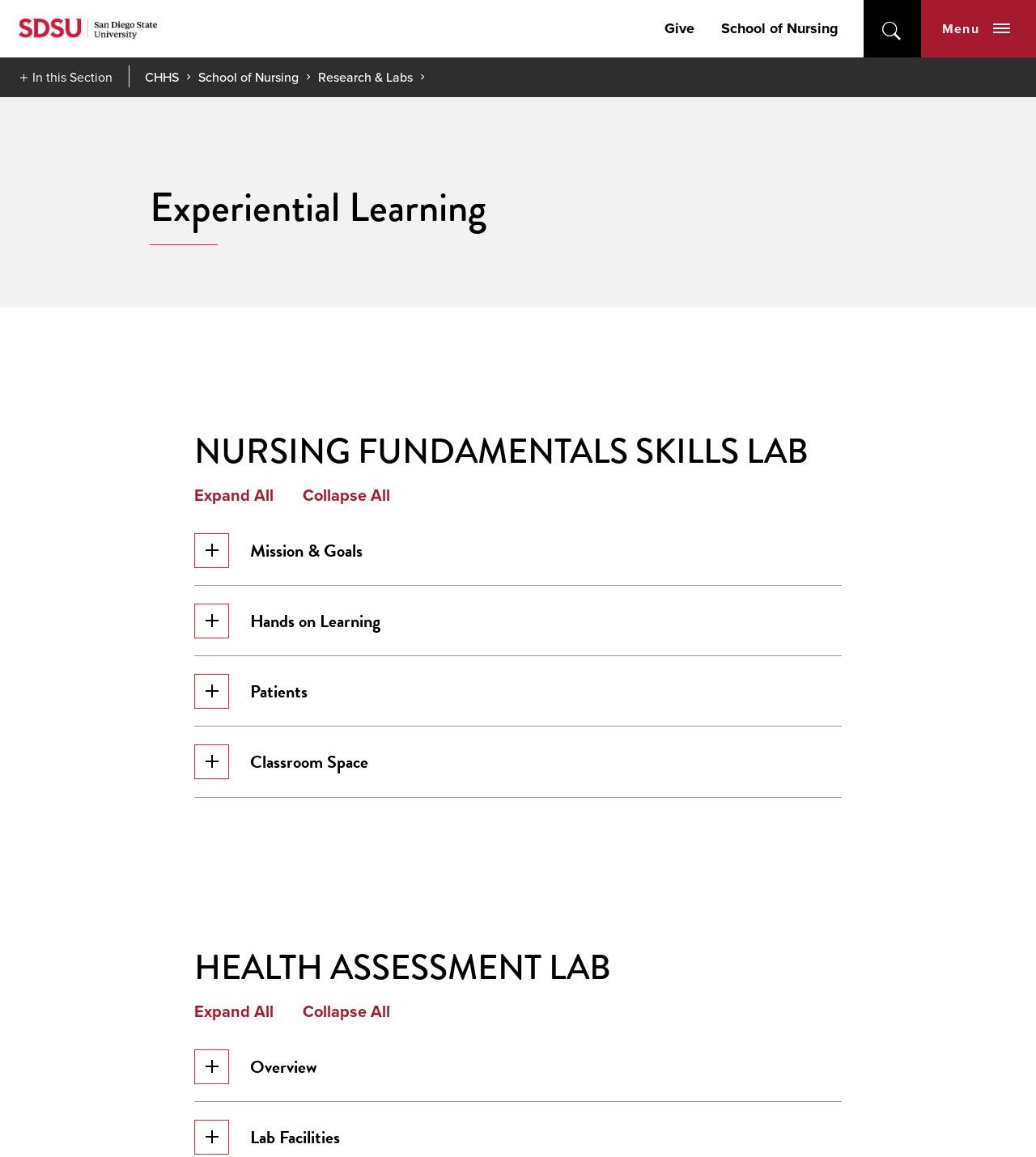Find the bounding box coordinates of the element's region that should be clicked in order to follow the given instruction: "Open the menu". The coordinates should consist of four float numbers between 0 and 1, i.e., [left, top, right, bottom].

[0.833, 0.0, 0.889, 0.05]